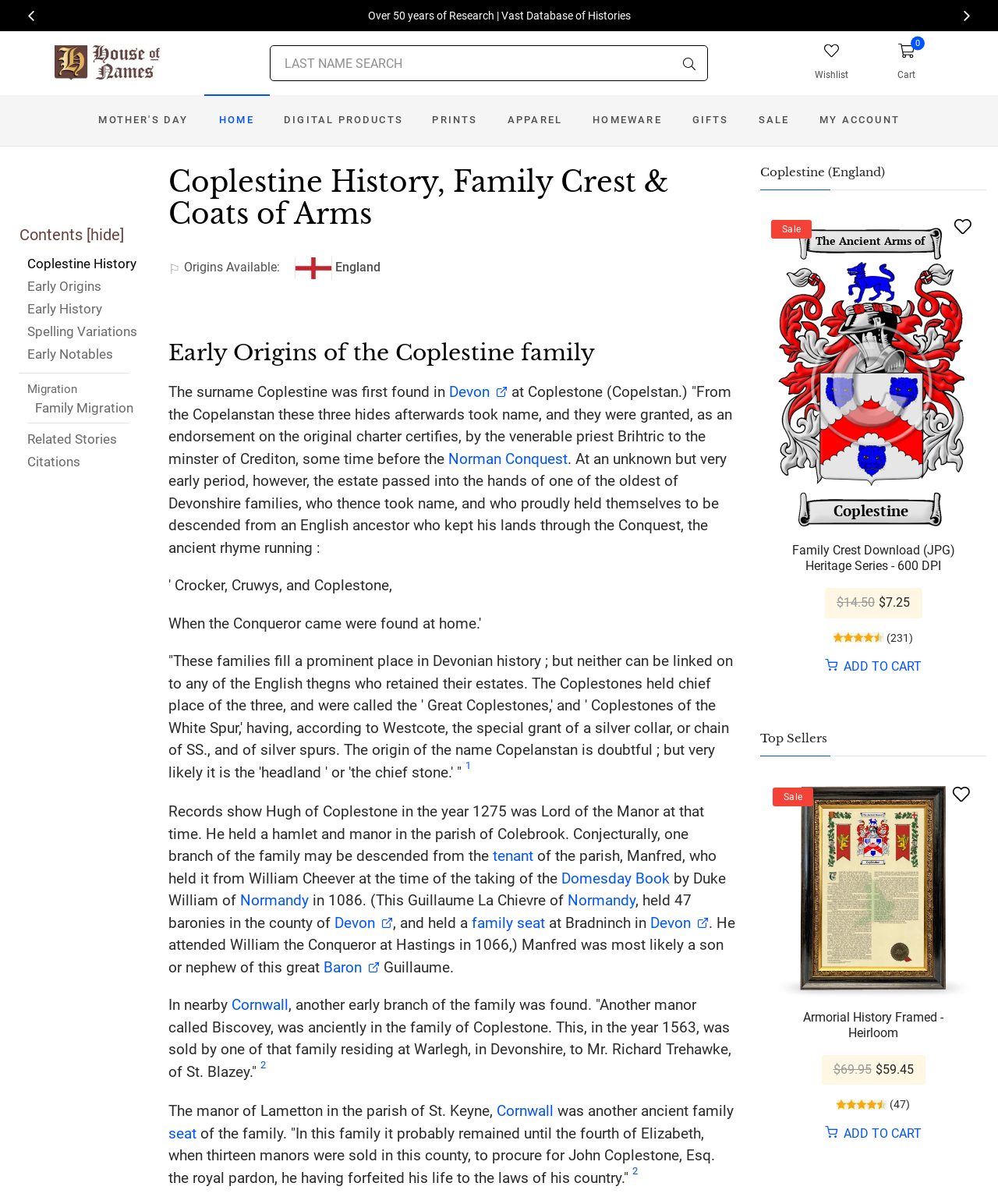Please identify the bounding box coordinates of the clickable element to fulfill the following instruction: "Go to the home page". The coordinates should be four float numbers between 0 and 1, i.e., [left, top, right, bottom].

[0.204, 0.079, 0.27, 0.121]